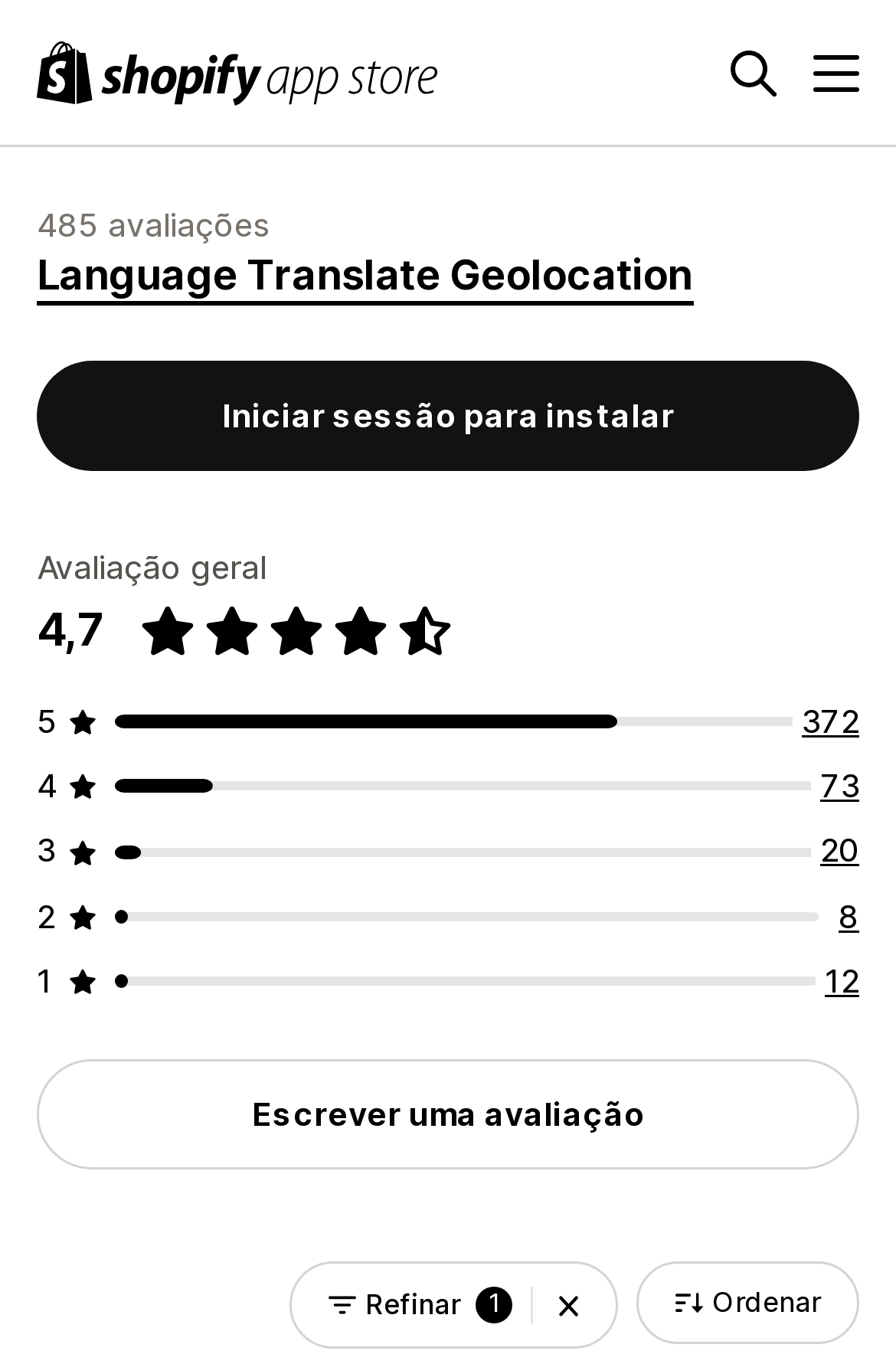Find the bounding box coordinates for the area that must be clicked to perform this action: "Install the Language Translate Geolocation app".

[0.041, 0.264, 0.959, 0.345]